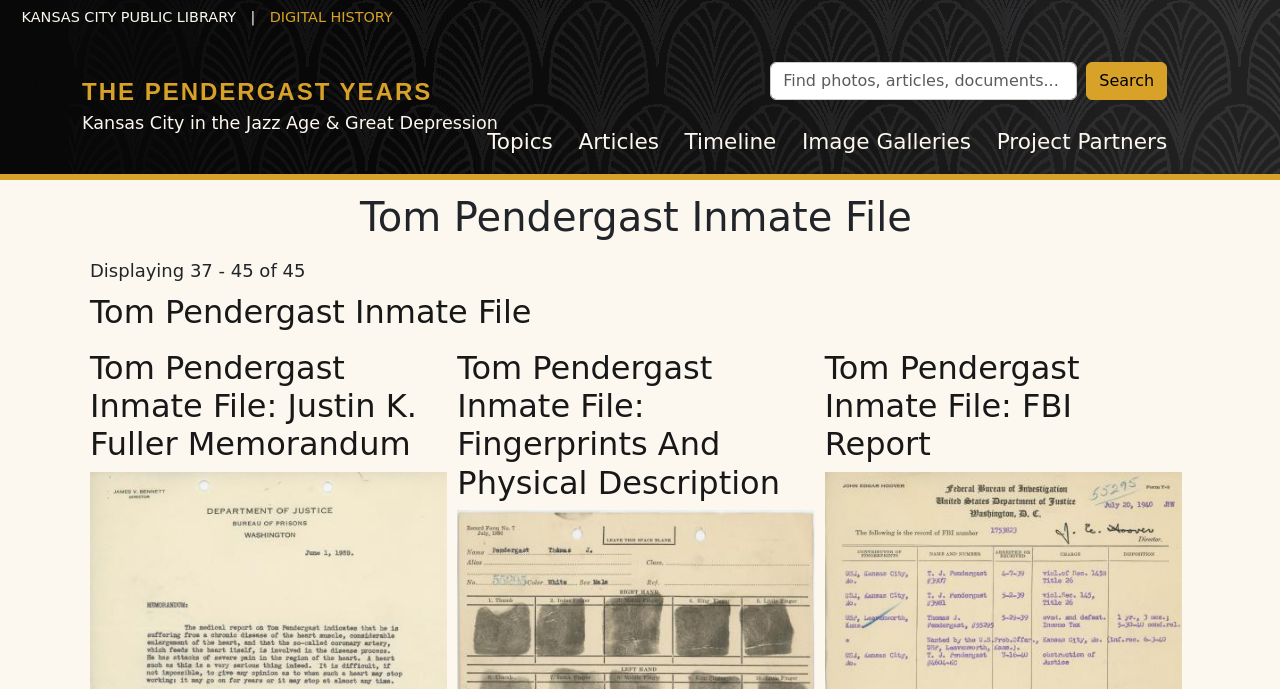Locate the coordinates of the bounding box for the clickable region that fulfills this instruction: "Explore the Pendergast years".

[0.064, 0.113, 0.338, 0.152]